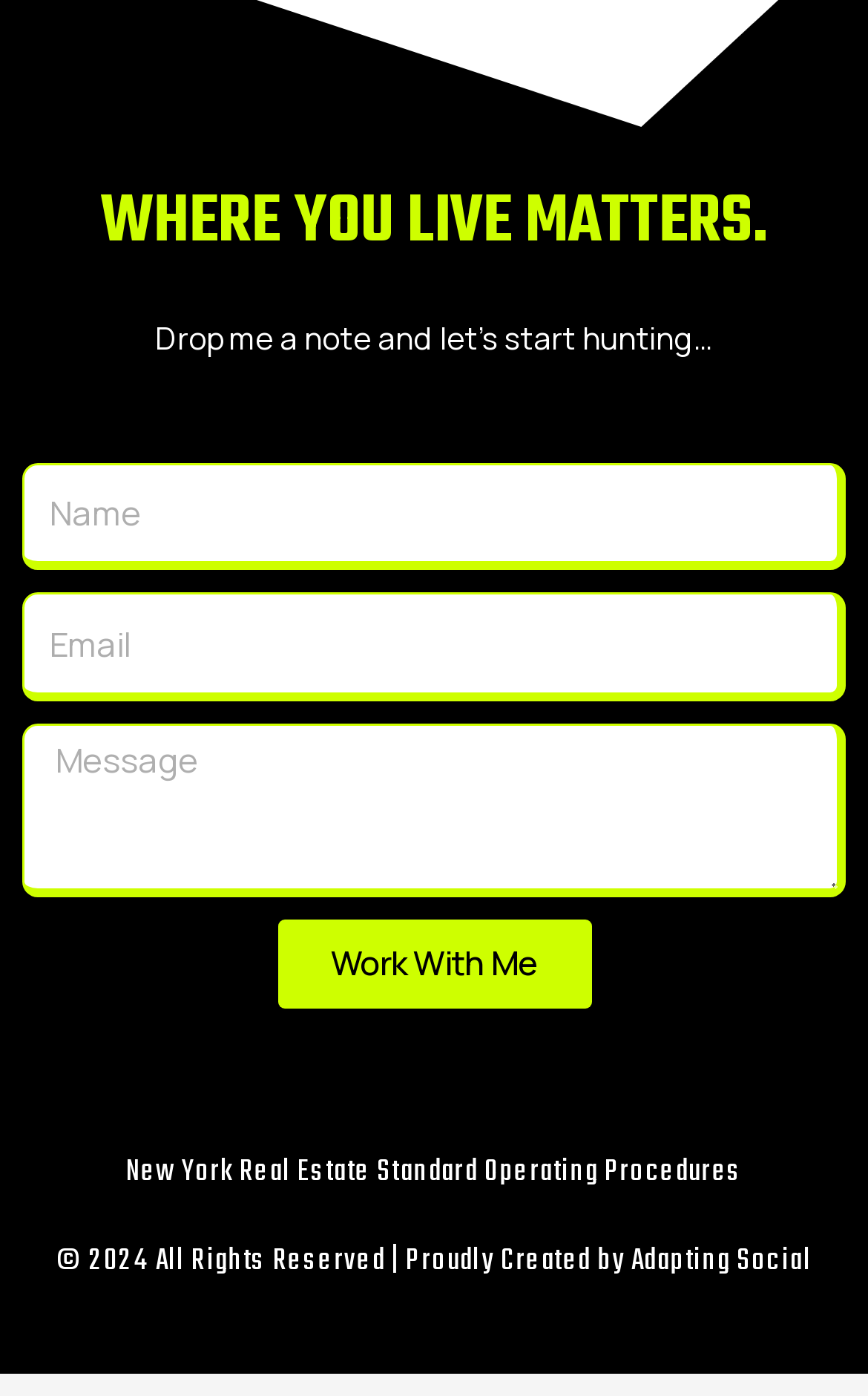Using the given element description, provide the bounding box coordinates (top-left x, top-left y, bottom-right x, bottom-right y) for the corresponding UI element in the screenshot: Work With Me

[0.319, 0.659, 0.681, 0.722]